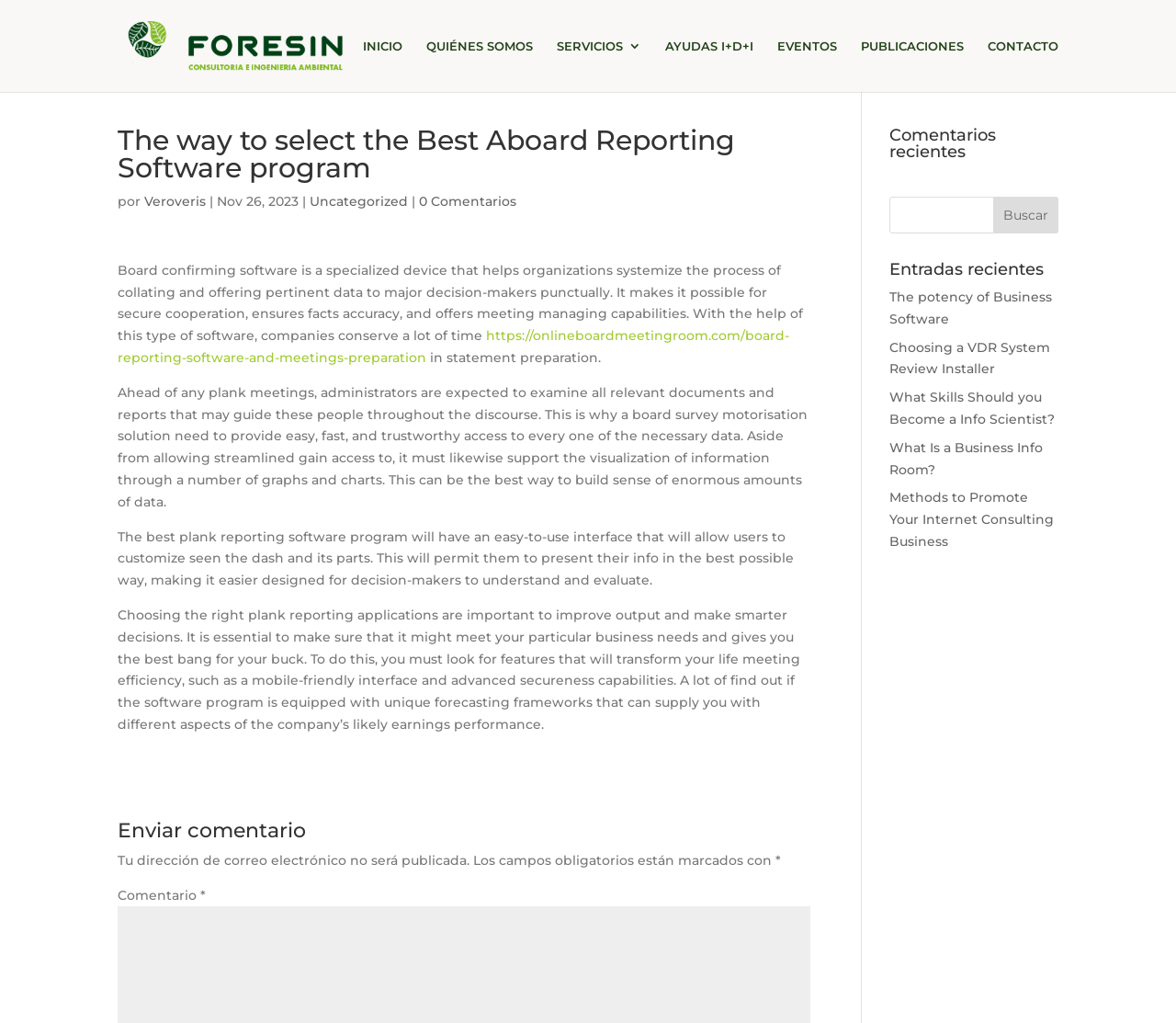Carefully examine the image and provide an in-depth answer to the question: What should a good board reporting software have?

The webpage suggests that a good board reporting software should have an easy-to-use interface that allows users to customize the dashboard and its components, making it easier for decision-makers to understand and evaluate the data.